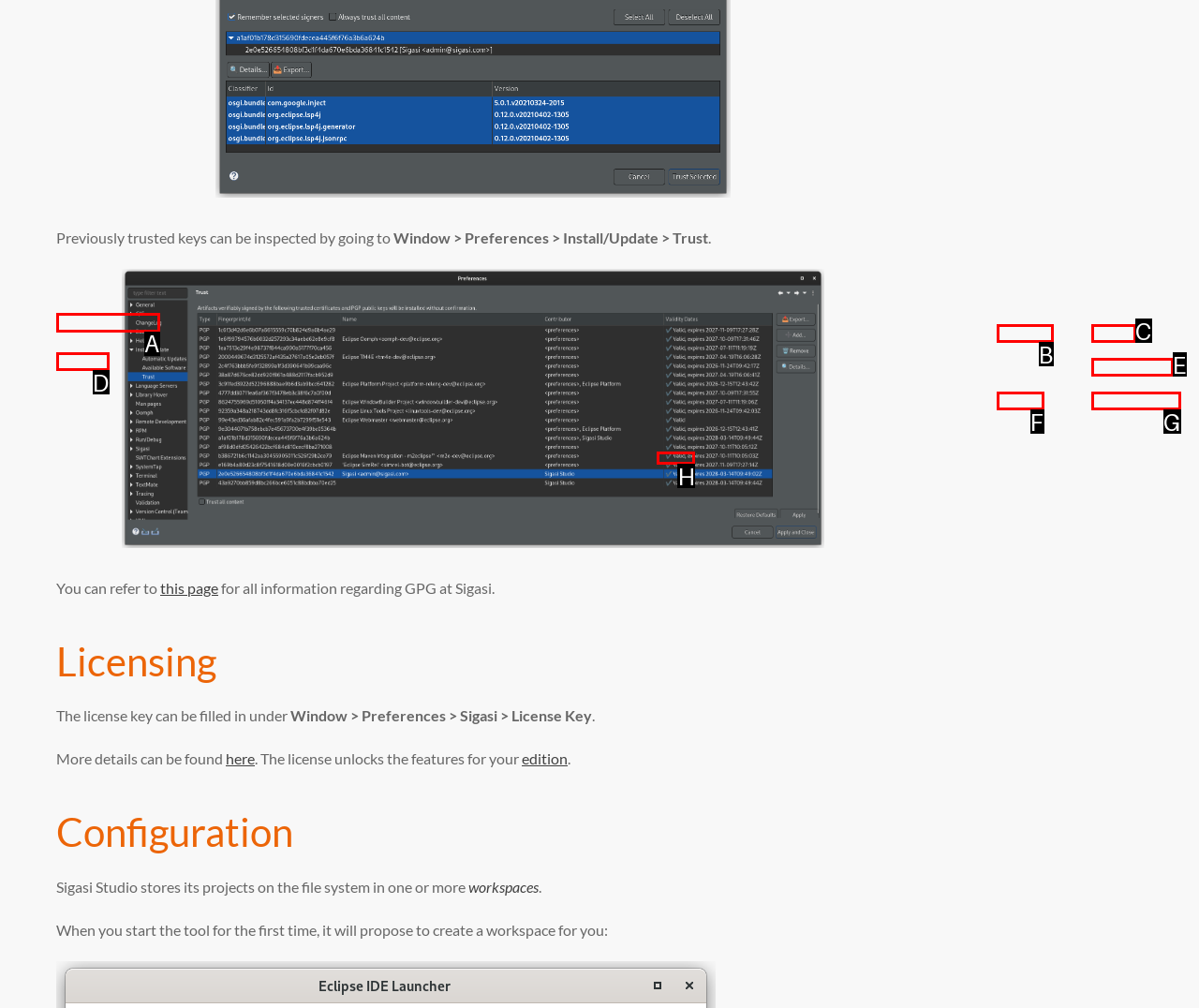Determine the letter of the element you should click to carry out the task: Click on the 'CONTACT' link
Answer with the letter from the given choices.

None